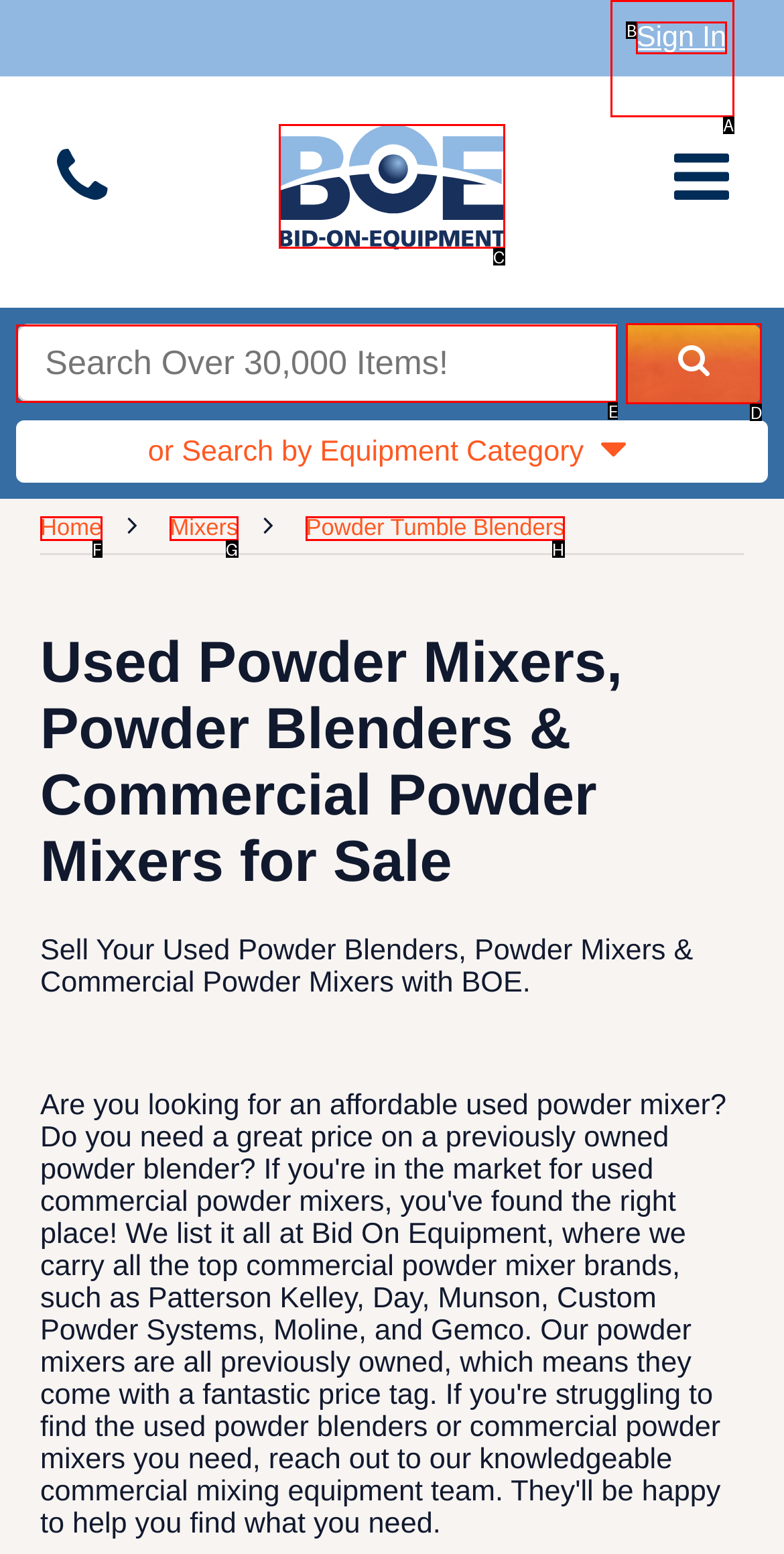Determine which UI element I need to click to achieve the following task: Click on Bid-on-Equipment logo Provide your answer as the letter of the selected option.

C